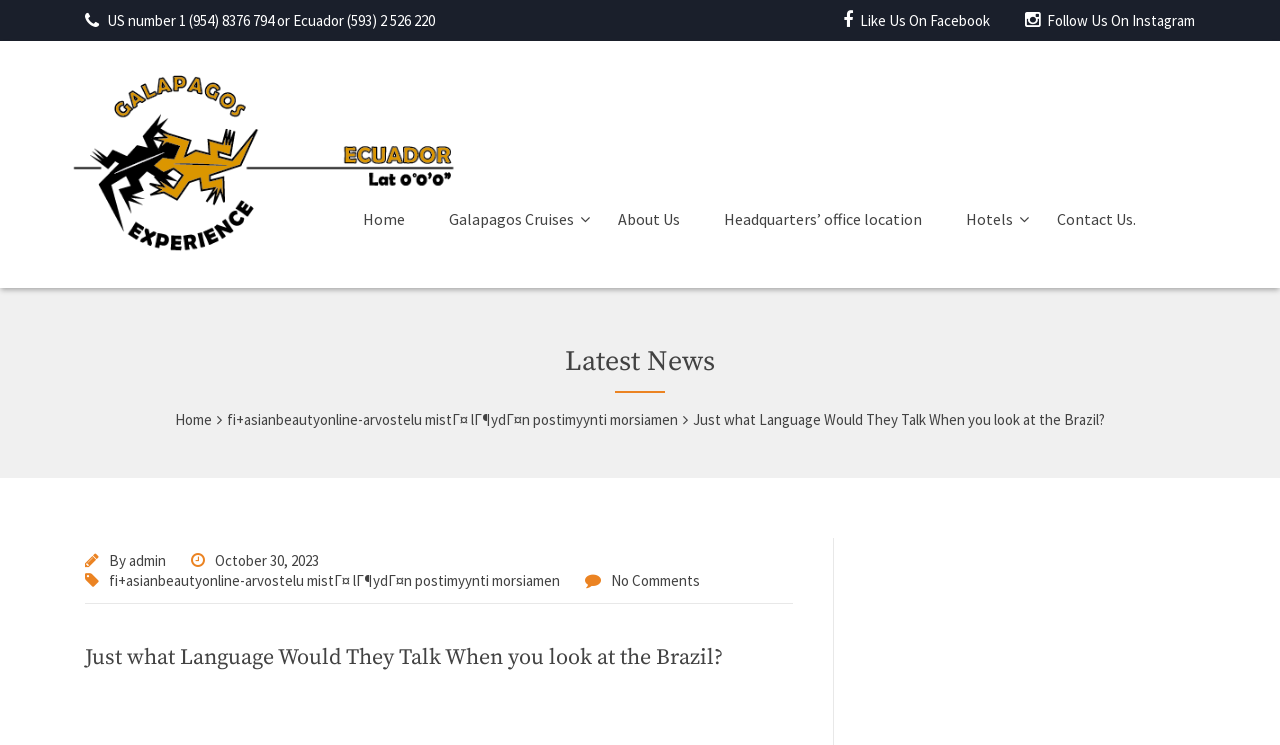Provide a thorough description of this webpage.

This webpage appears to be a blog post or article discussing the language spoken in Brazil, particularly in the context of dating. At the top of the page, there is a row of links and text, including a phone number, social media links, and a navigation menu with options like "Home", "About Us", and "Contact Us". 

Below this top section, there is a heading titled "Latest News" that spans the entire width of the page. Underneath this heading, there are several links, including one that repeats the title of the page, "Just what Language Would They Talk When you look at the Brazil?".

The main content of the page is a single article or blog post, which is headed by the same title as the page. The article is preceded by the author's name, "admin", and the date of publication, "October 30, 2023". There is also a link to a related article or post, titled "fi+asianbeautyonline-arvostelu mistä löydän postimyynti morsiamen". At the bottom of the article, there is a link to comments, although it is indicated that there are "No Comments" at present.

Throughout the page, there are several links and text elements, but the primary focus is on the main article discussing the language spoken in Brazil.